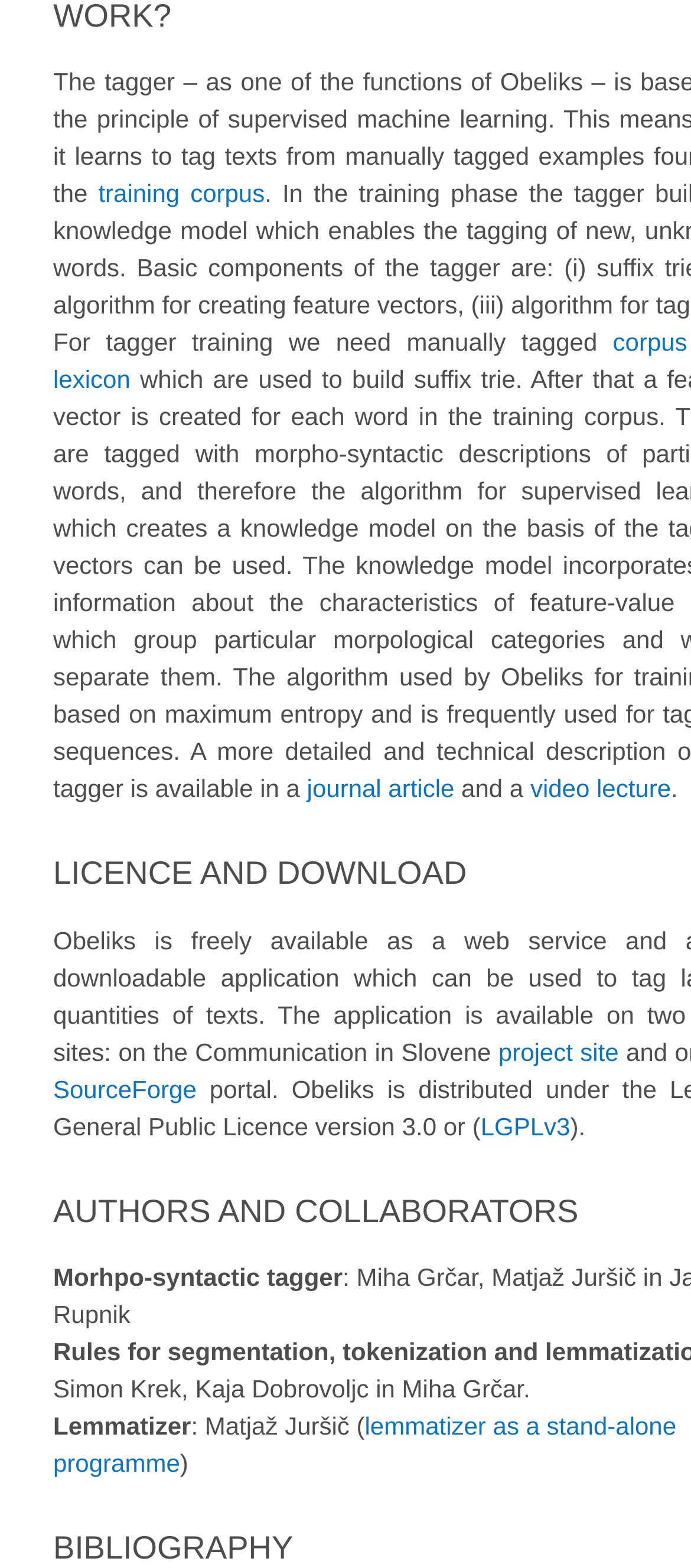Provide a brief response to the question below using a single word or phrase: 
How many links are there on the webpage?

7